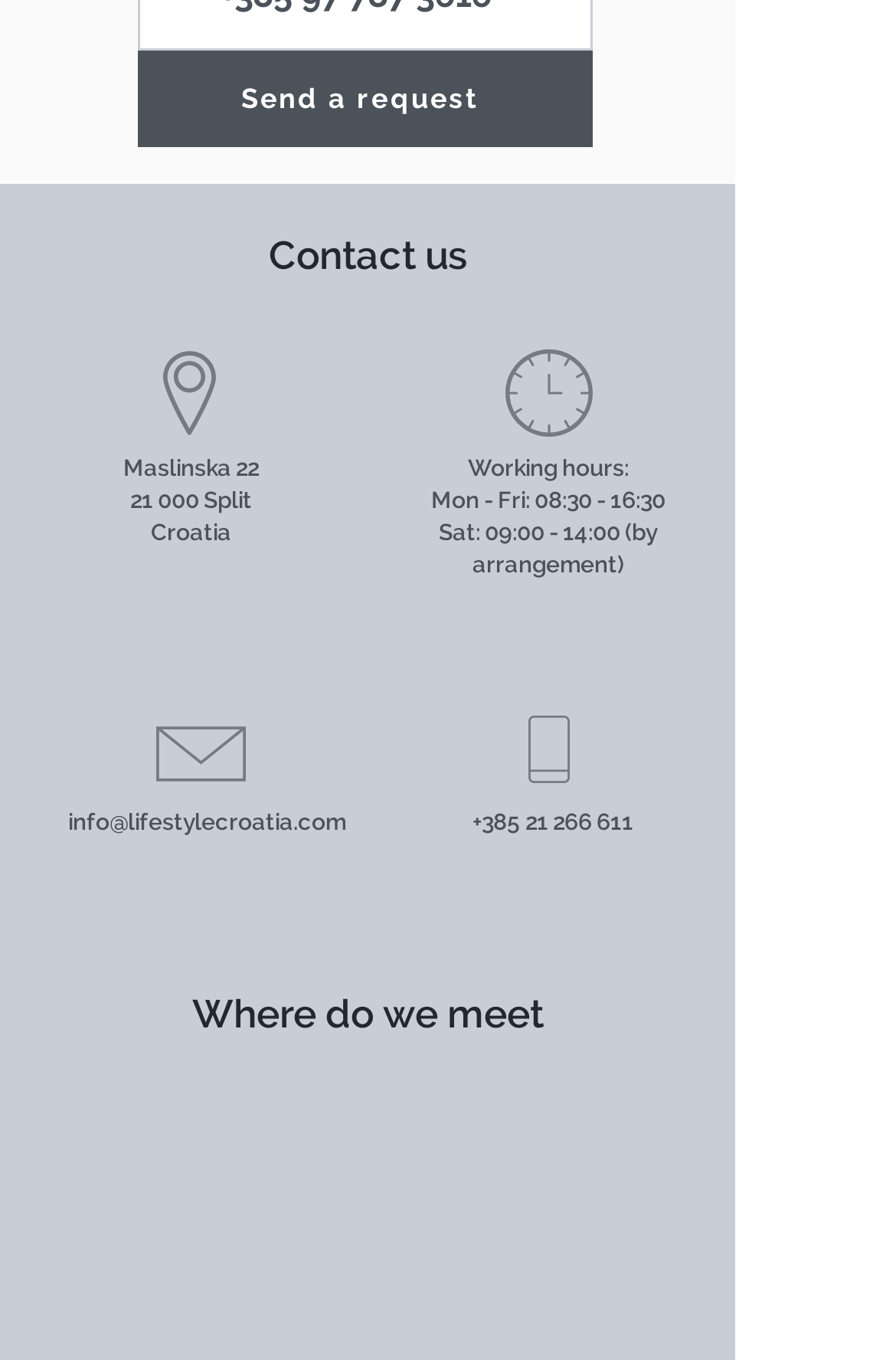What is the company's address?
Answer the question with as much detail as possible.

The company's address can be found in the 'Contact us' section, which is a heading on the webpage. Under this heading, there is a heading that mentions the company's address, which is 'Maslinska 22 21 000 Split Croatia'.